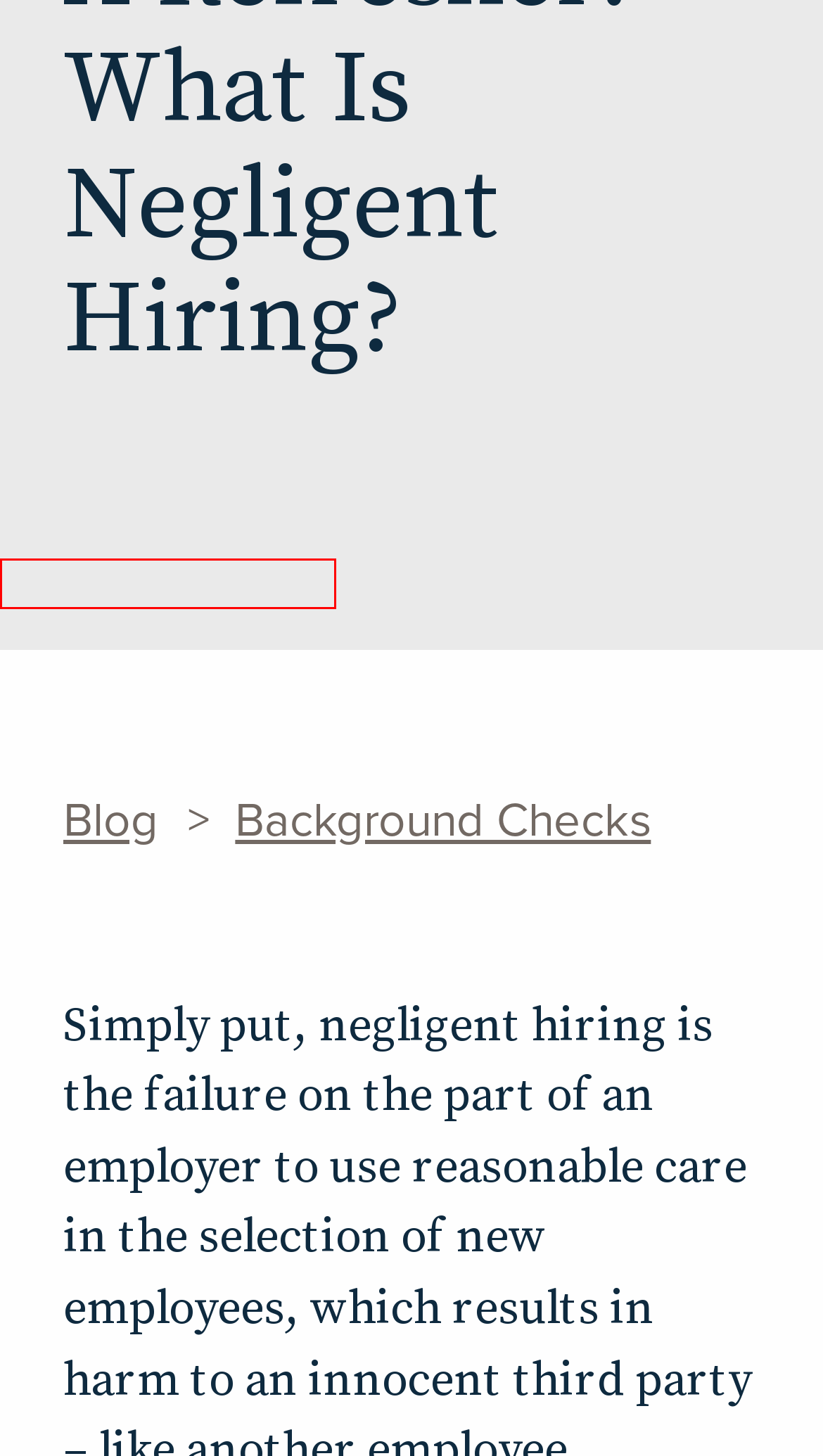Examine the screenshot of a webpage with a red bounding box around a specific UI element. Identify which webpage description best matches the new webpage that appears after clicking the element in the red bounding box. Here are the candidates:
A. Employee Drug and Alcohol Testing Services - Barada Associates
B. Our Partners - Barada Associates
C. Criminal History Checks, Criminal Record Services - Barada Associates
D. Background Checks for the Insurance Industry
E. Press Releases - Barada Associates
F. Professional Skills Assessment & Cognitive Testing Services - Barada
G. Law Firm Employment Background Checks - Barada Associates
H. Education Industry Background Checks | Barada Associates

D